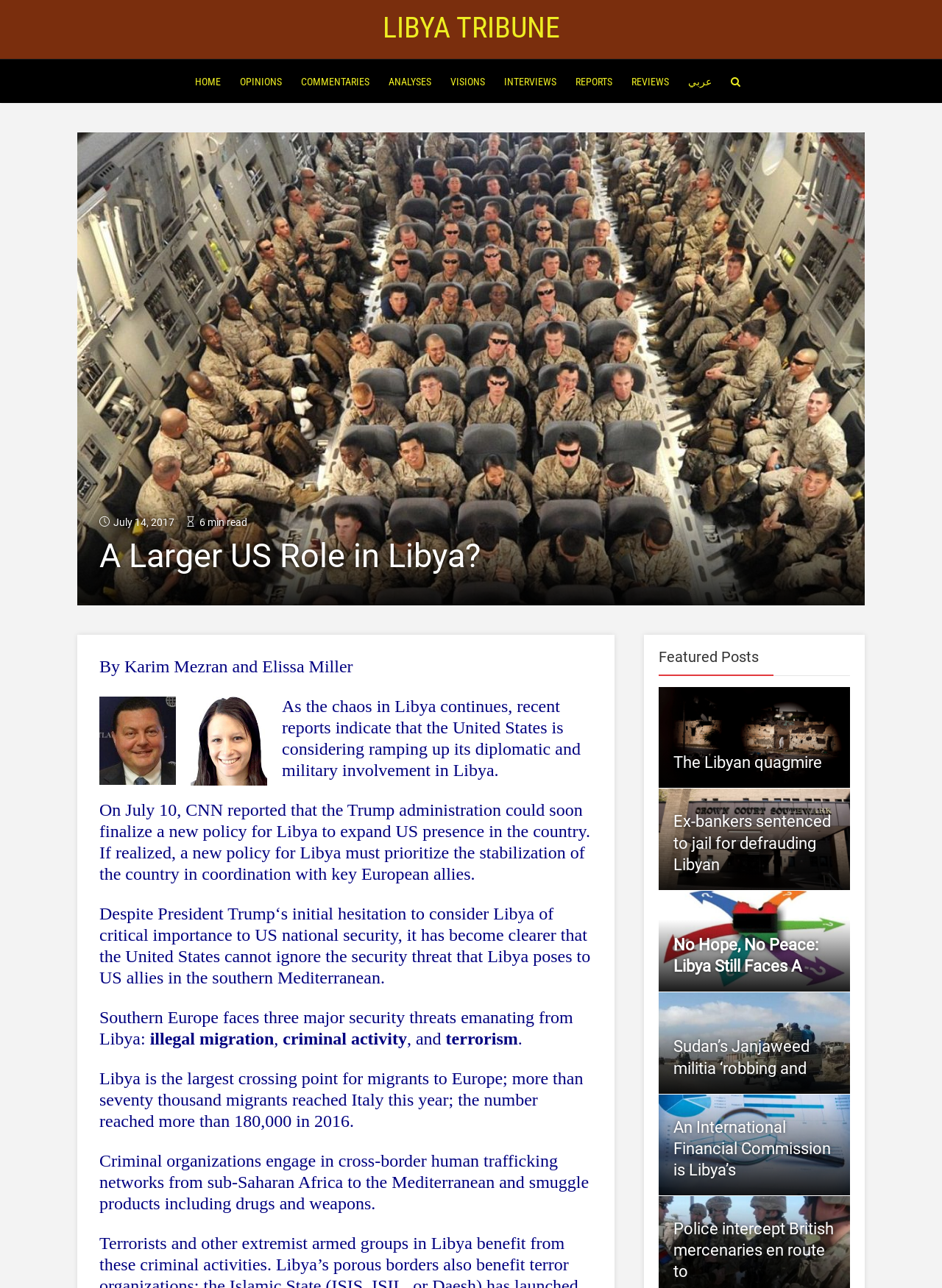Who are the authors of the article?
From the details in the image, answer the question comprehensively.

I found the authors' names in the static text element with the content 'By Karim Mezran and Elissa Miller', which is located below the article title.